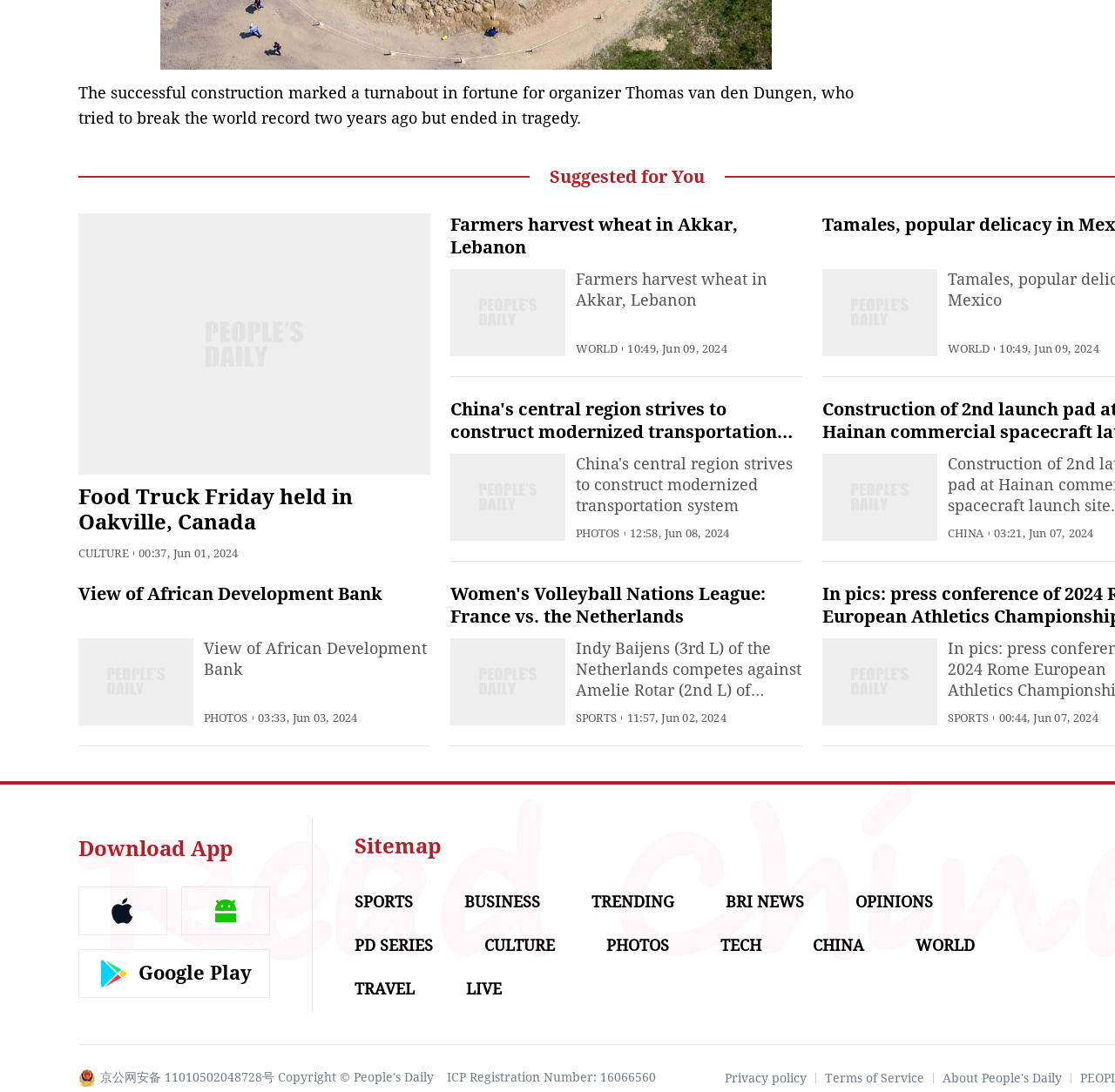Find the bounding box coordinates for the HTML element described in this sentence: "Google Play". Provide the coordinates as four float numbers between 0 and 1, in the format [left, top, right, bottom].

[0.07, 0.869, 0.242, 0.914]